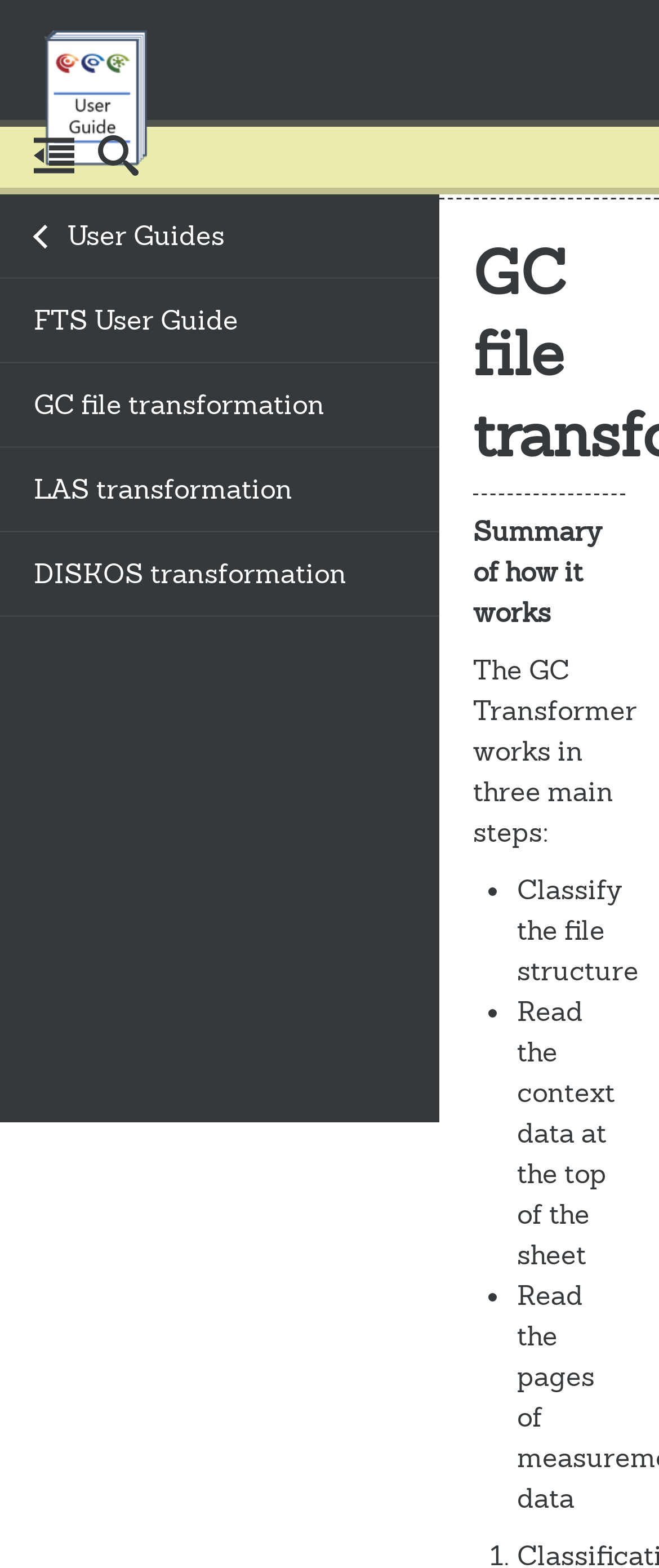Create an elaborate caption that covers all aspects of the webpage.

The webpage is about GC file transformation, specifically providing user guides. At the top left, there is a link to "The IGI user guides" accompanied by an image with the same description. Next to it, there is a button with a "Show/Hide Sidebar" icon. On the right side of the top section, there is a search link with a search icon.

The main content starts with a heading "GC file transformation" at the top center of the page. Below it, there is a brief summary of how the GC Transformer works, followed by a description of the three main steps involved in the process. These steps are listed in bullet points, with each point describing a specific action, such as classifying the file structure and reading context data.

At the bottom right of the page, there is a "Back to top" link with an upward arrow icon. On the left side of the page, there is a sidebar with links to various user guides, including "User Guides", "FTS User Guide", "GC file transformation", "LAS transformation", and "DISKOS transformation".